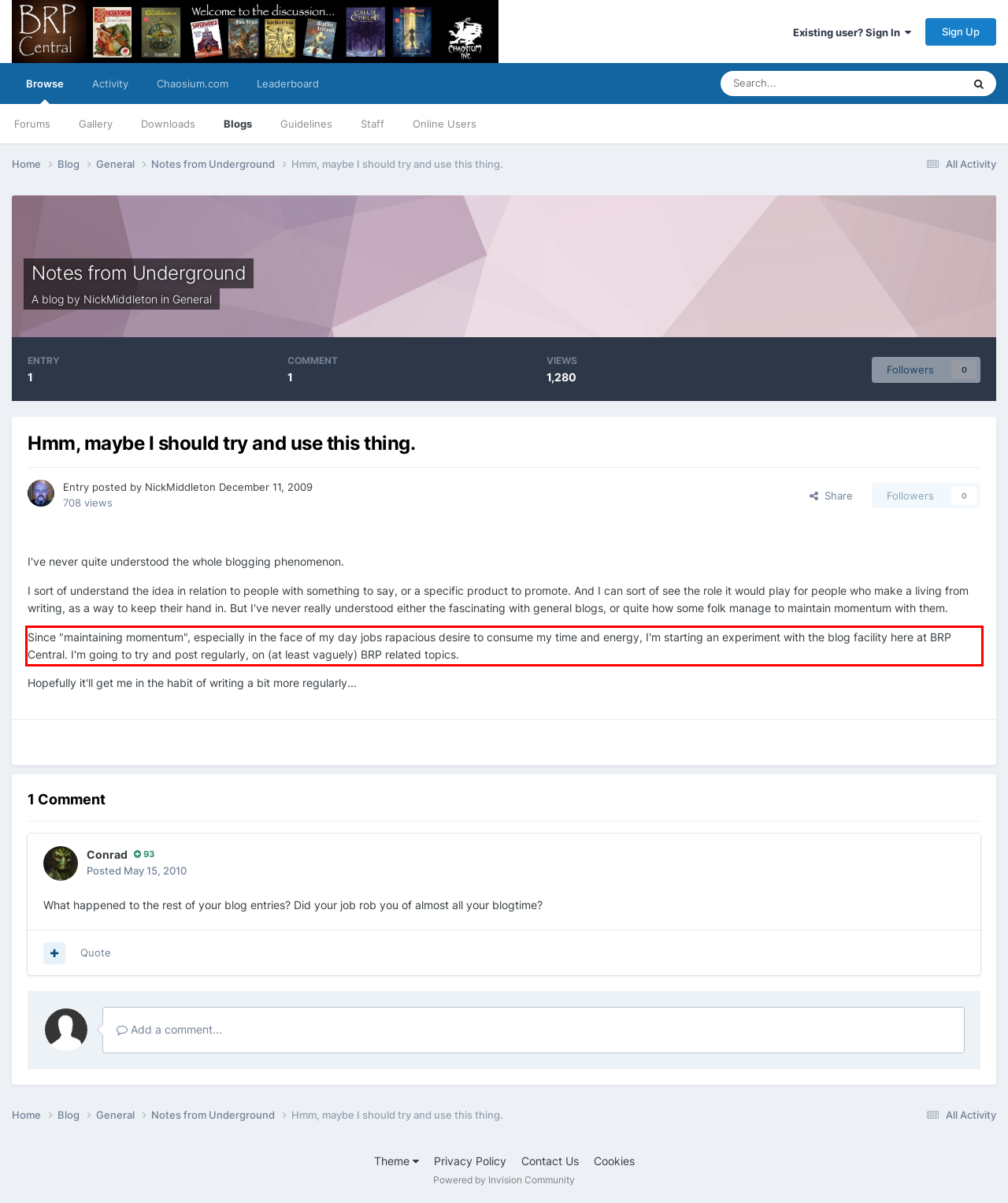You are provided with a screenshot of a webpage featuring a red rectangle bounding box. Extract the text content within this red bounding box using OCR.

Since "maintaining momentum", especially in the face of my day jobs rapacious desire to consume my time and energy, I'm starting an experiment with the blog facility here at BRP Central. I'm going to try and post regularly, on (at least vaguely) BRP related topics.